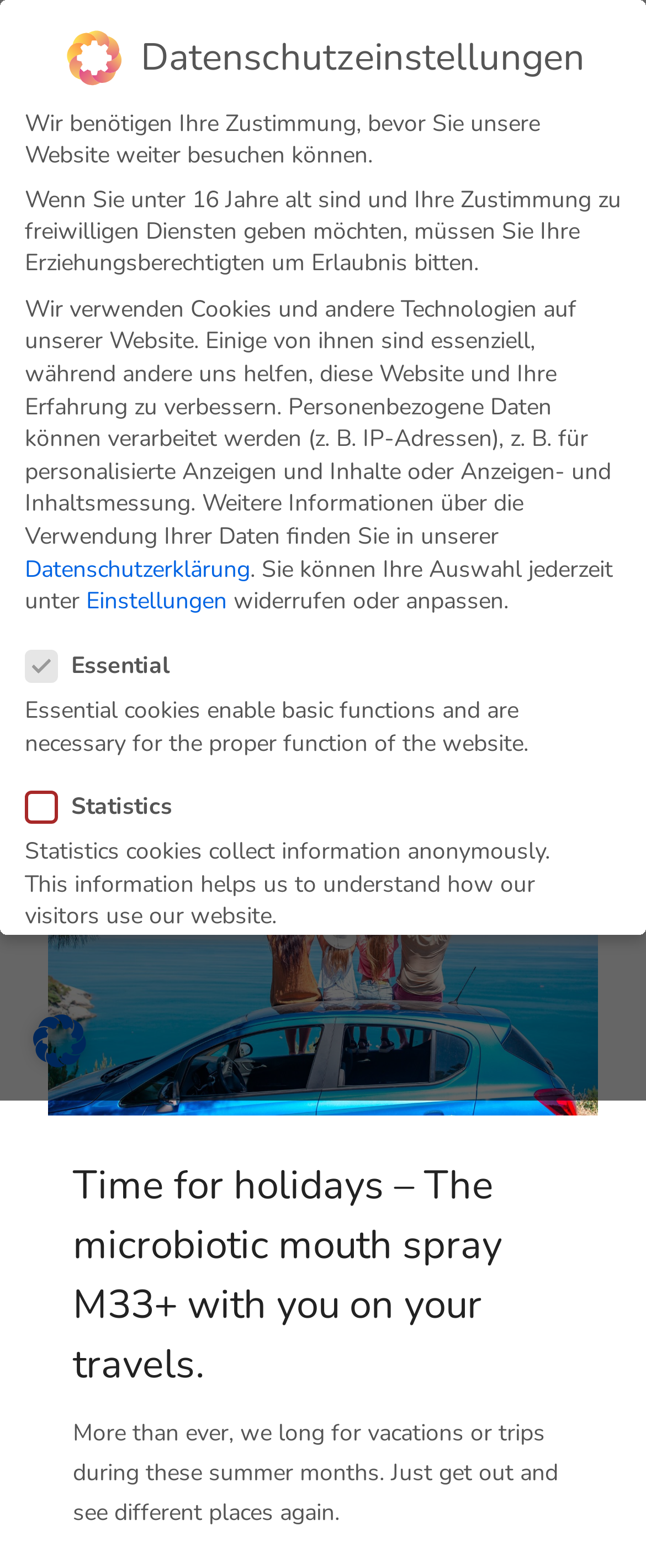Please identify the bounding box coordinates of the element that needs to be clicked to perform the following instruction: "Go to Home page".

[0.125, 0.313, 0.215, 0.332]